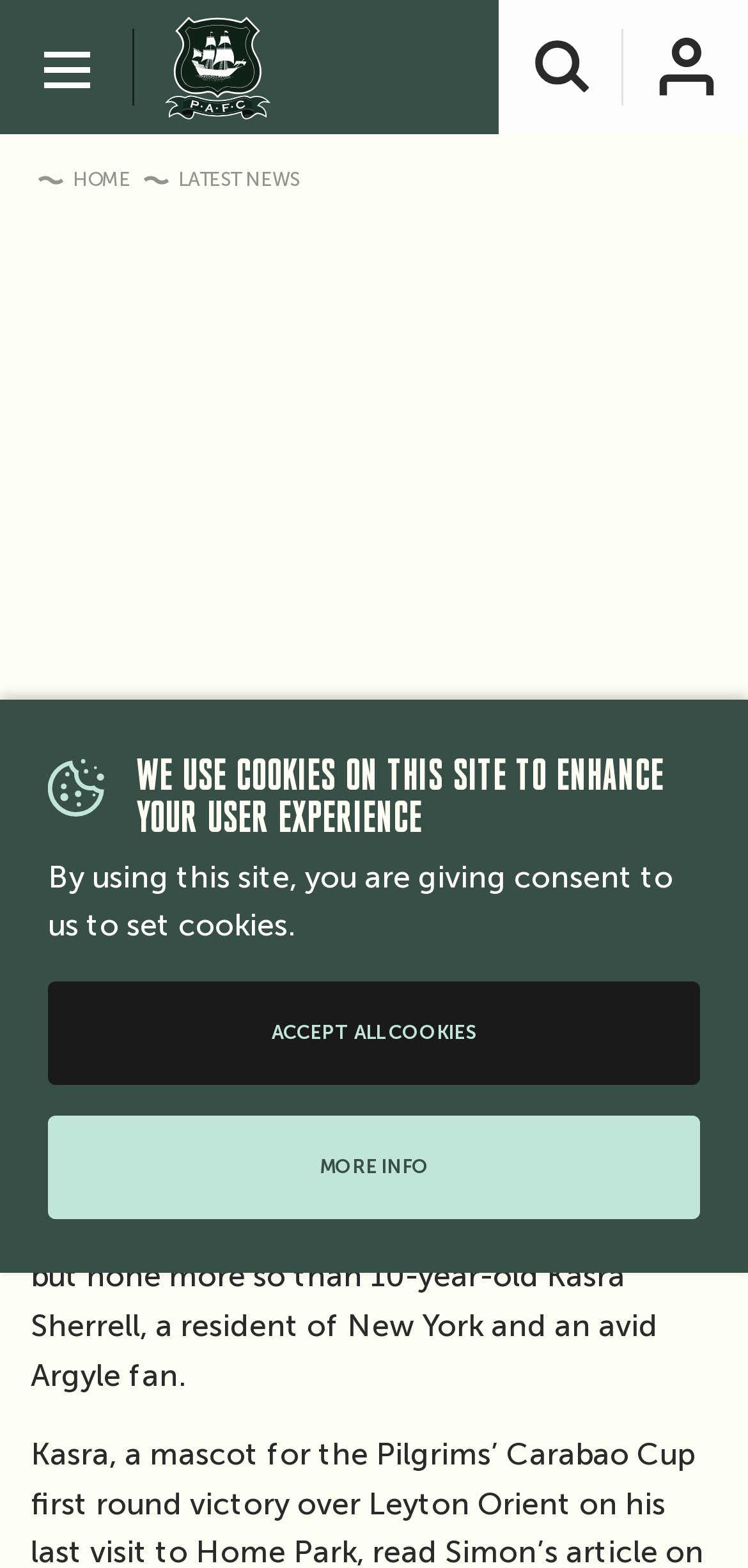What is the text of the first link on the page?
From the image, respond with a single word or phrase.

Skip to main content